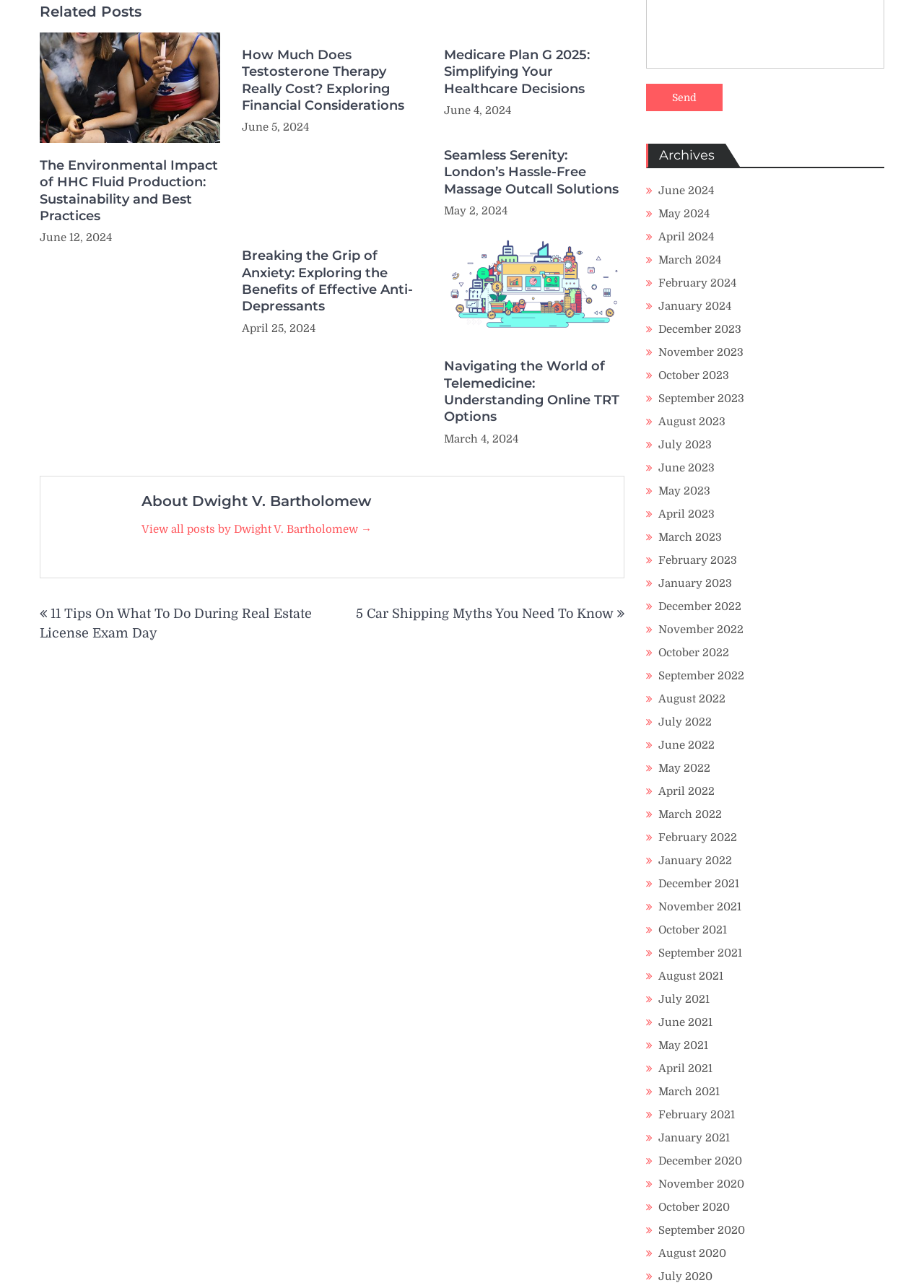Predict the bounding box of the UI element based on the description: "February 2022". The coordinates should be four float numbers between 0 and 1, formatted as [left, top, right, bottom].

[0.712, 0.645, 0.798, 0.655]